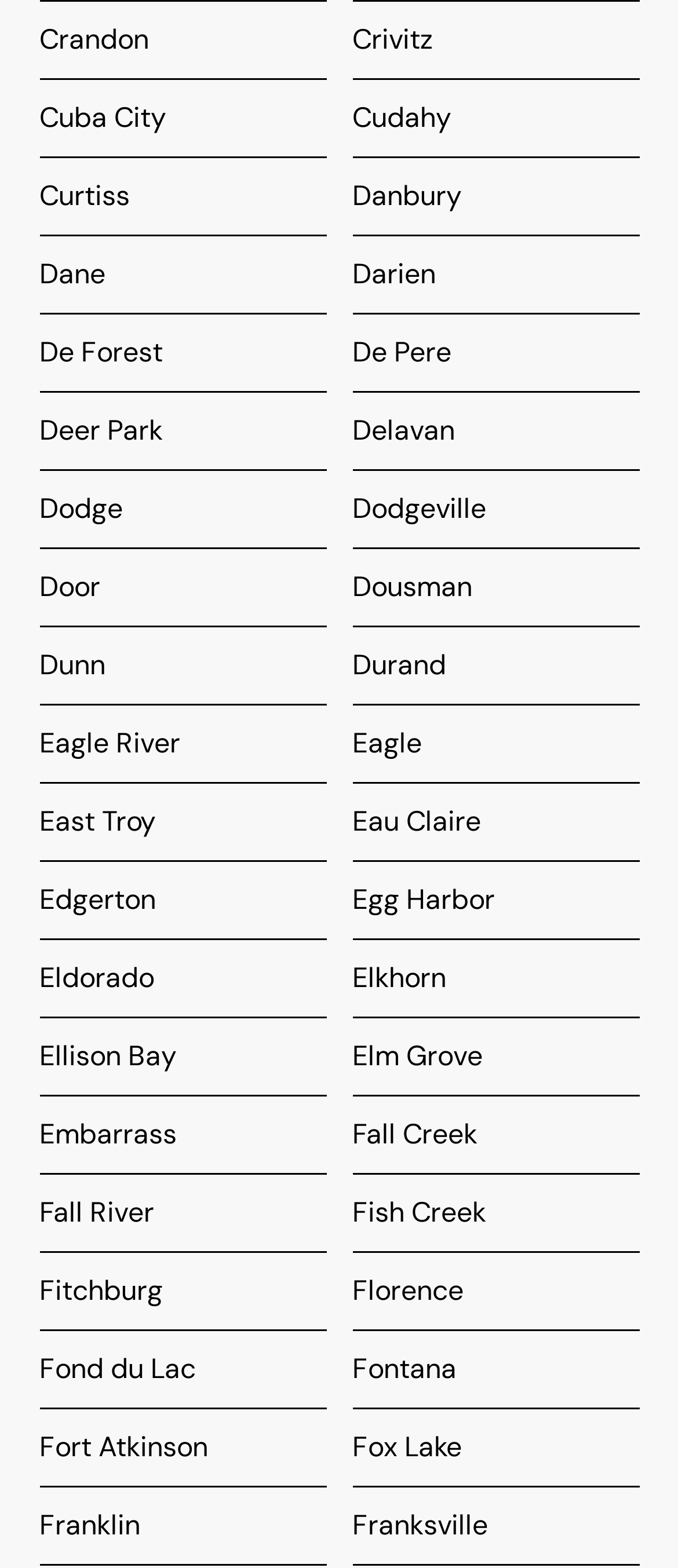Provide the bounding box coordinates of the UI element that matches the description: "Fond du Lac".

[0.058, 0.849, 0.481, 0.898]